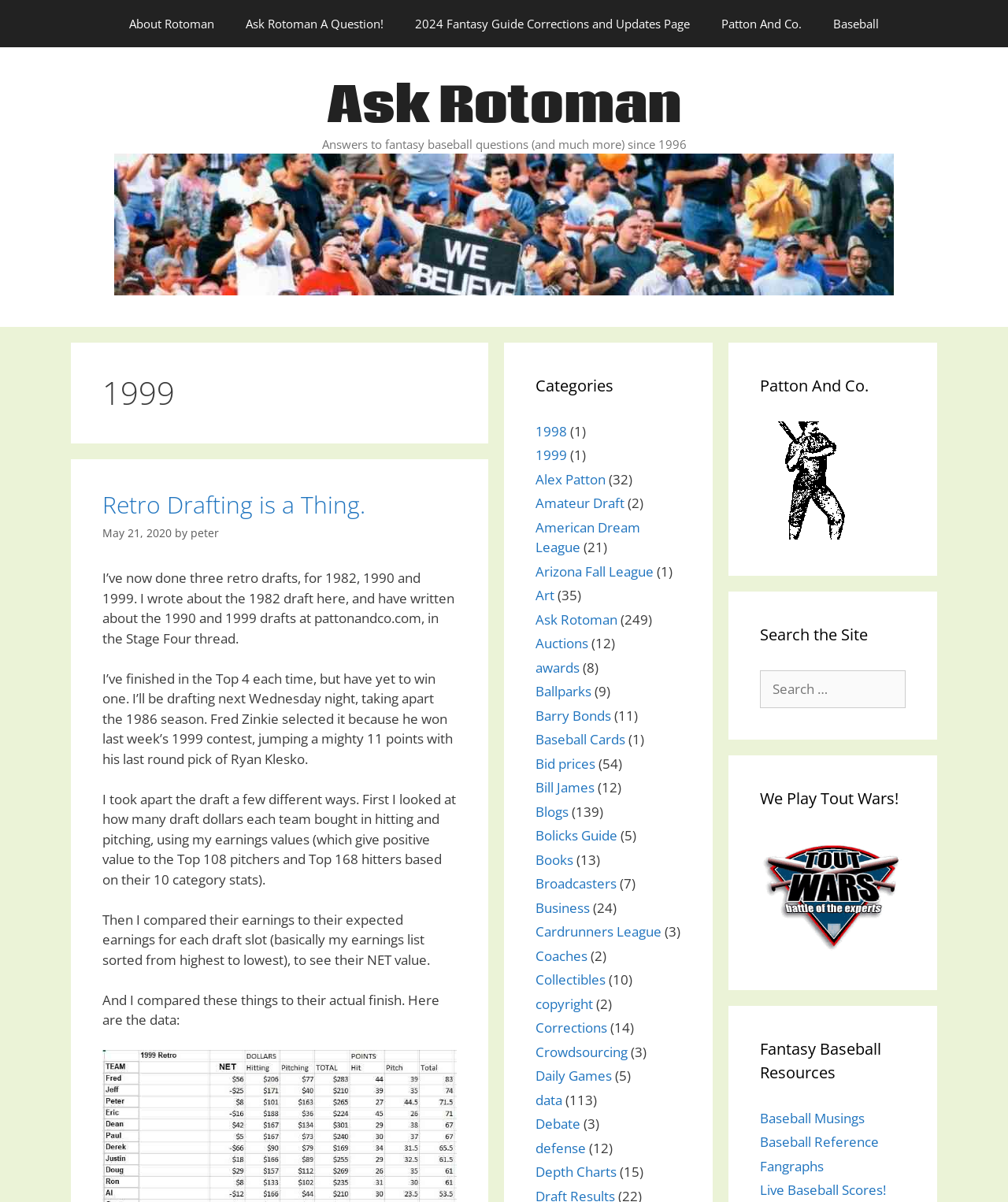Identify the bounding box coordinates of the clickable region to carry out the given instruction: "Click on 'About Rotoman'".

[0.112, 0.0, 0.228, 0.039]